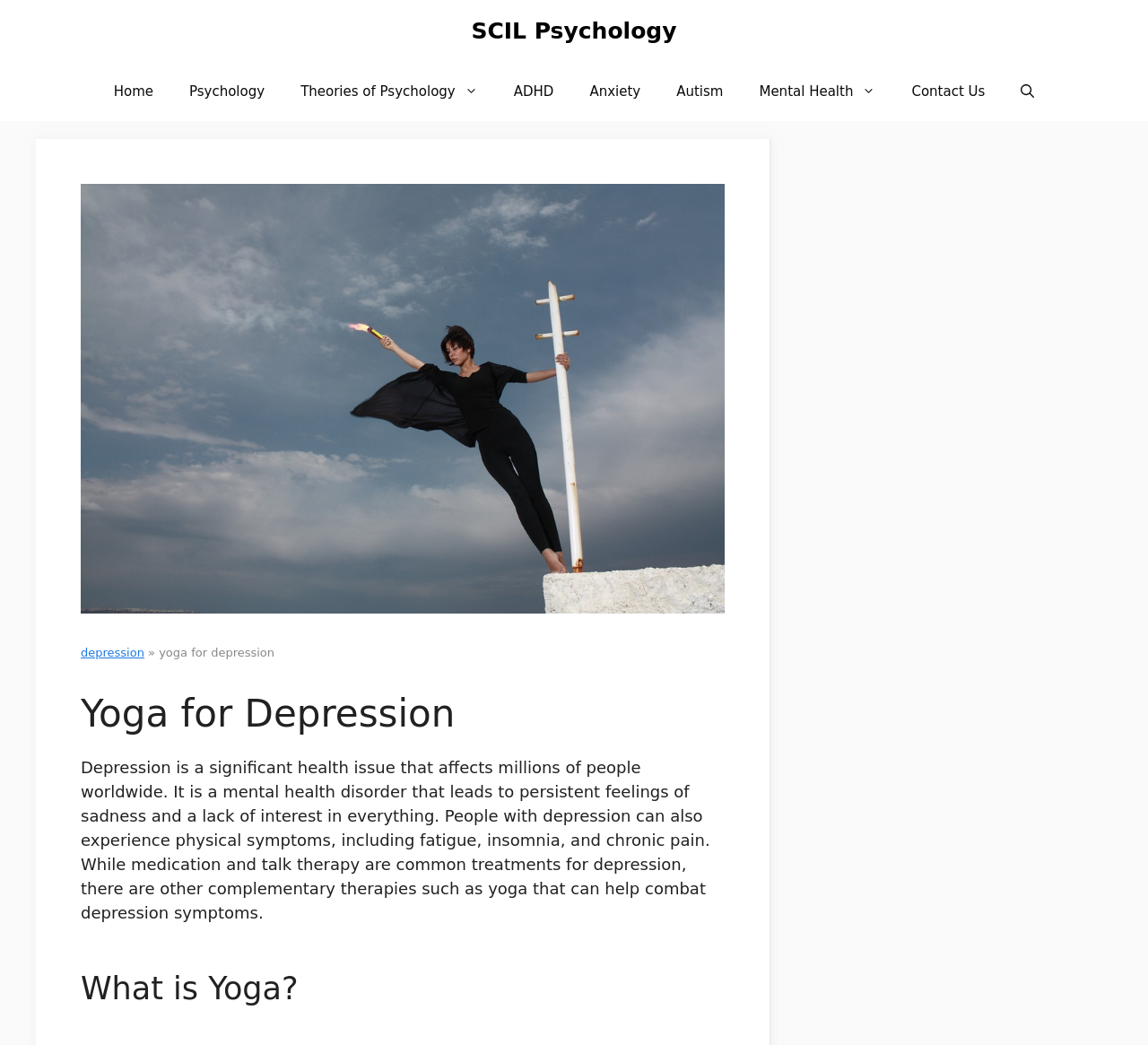Given the description "Contact Us", provide the bounding box coordinates of the corresponding UI element.

[0.778, 0.06, 0.874, 0.116]